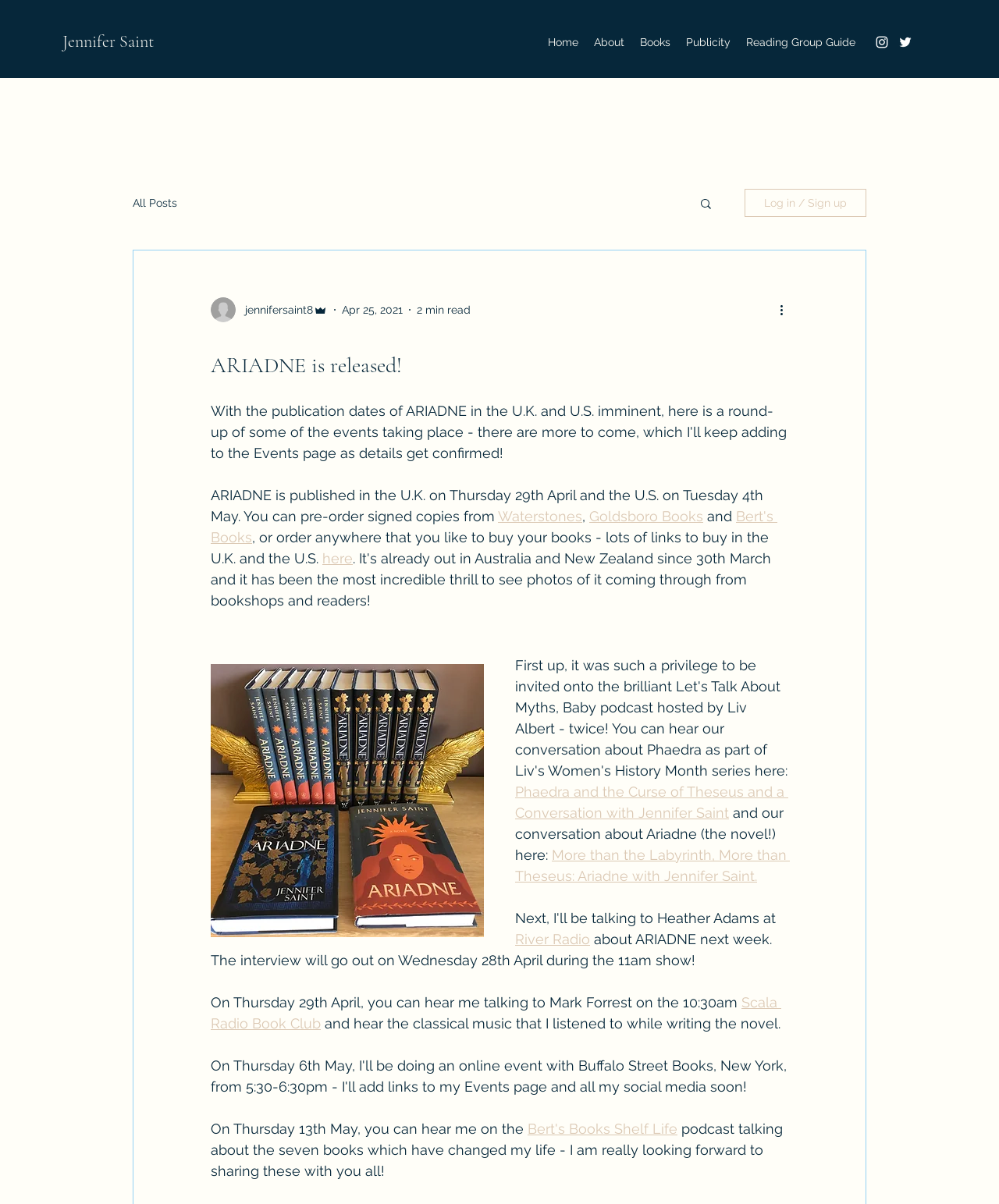Detail the various sections and features of the webpage.

The webpage is about the release of a book called "ARIADNE" and its author, Jennifer Saint. At the top, there is a navigation bar with links to "Home", "About", "Books", "Publicity", and "Reading Group Guide". Below this, there is a social bar with links to Instagram and Twitter, each accompanied by an image of the respective social media platform's logo.

On the left side, there is a navigation menu labeled "blog" with a link to "All Posts". Below this, there is a search button and a button to log in or sign up. The author's picture is displayed, along with their username "jennifersaint8" and the label "Admin". The date "Apr 25, 2021" and the text "2 min read" are also shown.

The main content of the page is a blog post titled "ARIADNE is released!" which announces the publication dates of the book in the UK and US. The post includes several links to pre-order signed copies of the book from various bookstores, including Waterstones, Goldsboro Books, and Bert's Books. There are also links to buy the book from other sources.

The post also mentions several upcoming events and interviews related to the book, including a conversation with the author on River Radio, an interview on Scala Radio Book Club, and a podcast appearance on Bert's Books Shelf Life. The dates and times of these events are provided, along with links to more information.